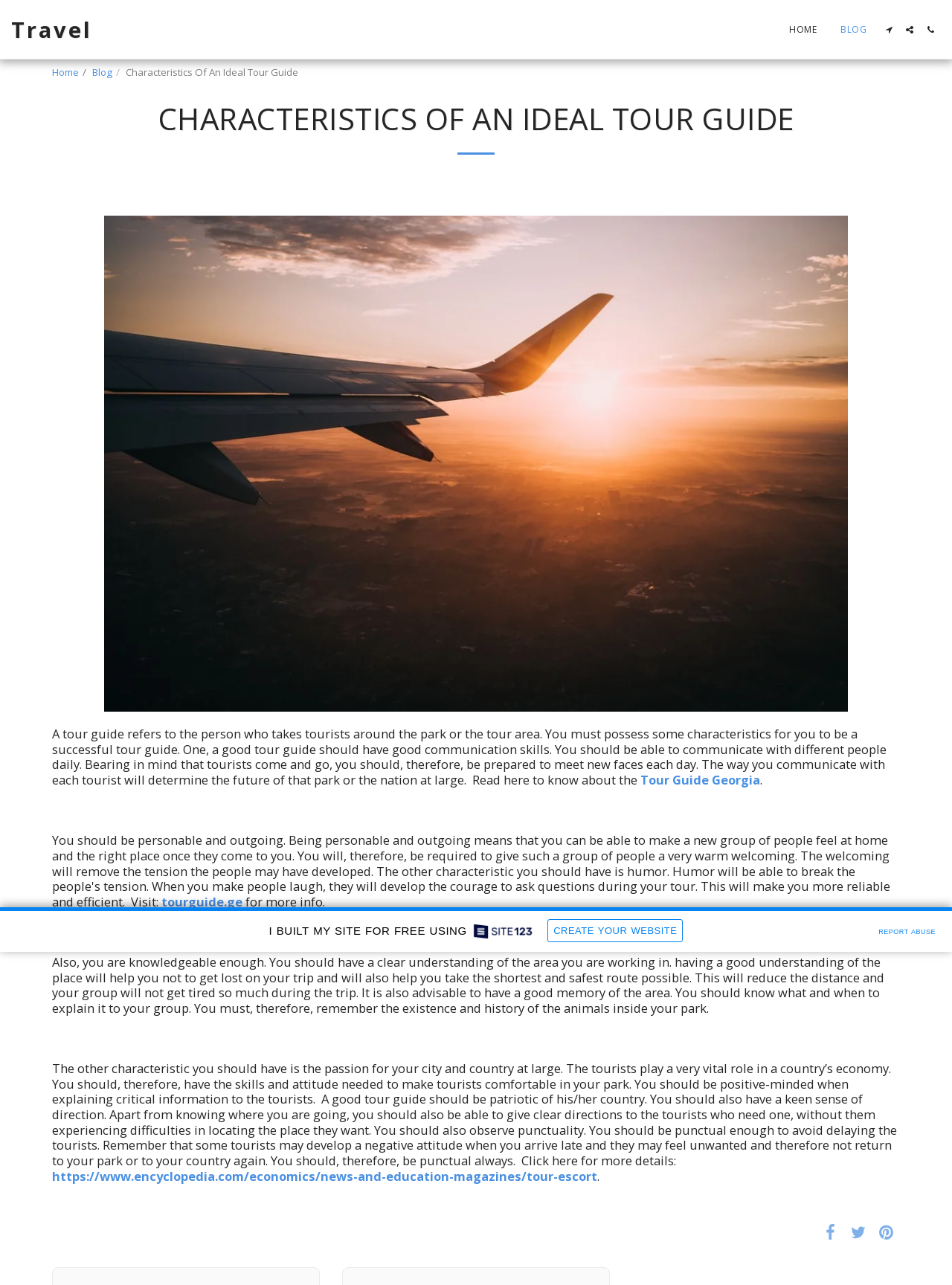Answer the question in a single word or phrase:
What is the purpose of a tour guide?

To take tourists around